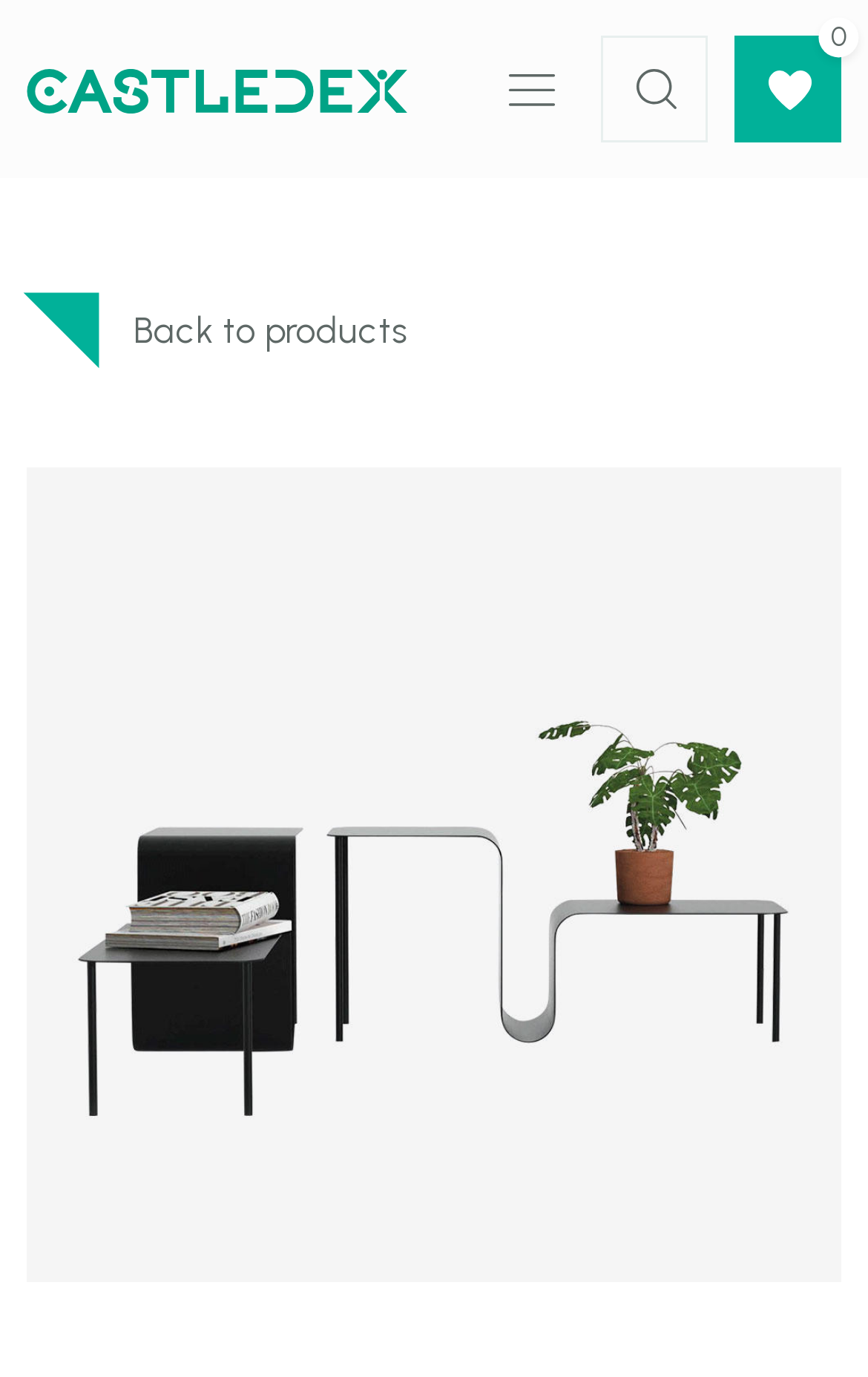What is the purpose of the 'Toggle search' button?
Please give a well-detailed answer to the question.

The 'Toggle search' button has a control relationship with a search element, which implies that clicking this button will open or toggle the search functionality.